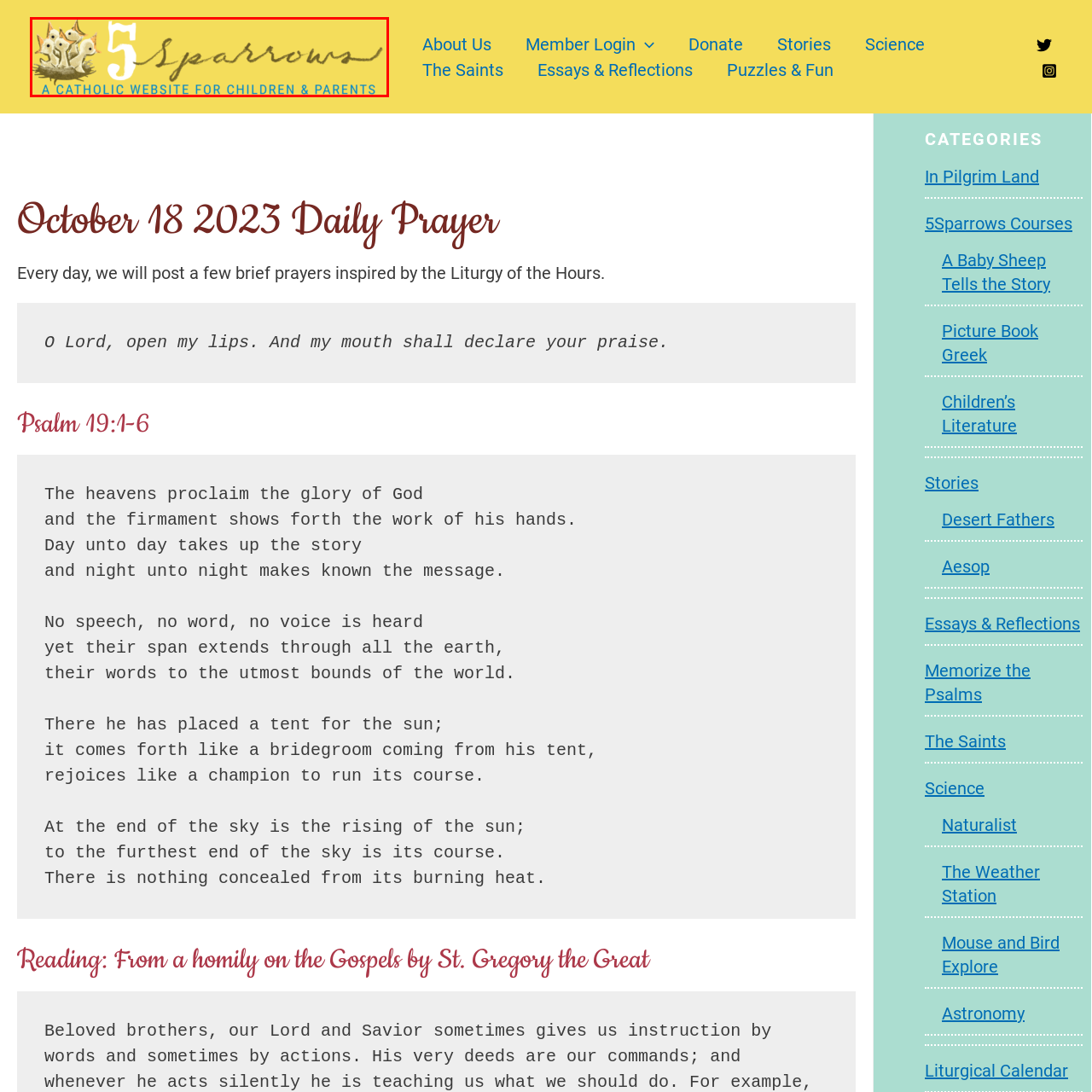Describe meticulously the scene encapsulated by the red boundary in the image.

The image features the logo of "5 Sparrows," a Catholic website dedicated to children and parents. The design showcases a charming illustration of five baby birds nestled in a nest, representing nurturing and care, which aligns with the website's mission. The playful and inviting font of "5 Sparrows" is prominently displayed, accompanied by the tagline "A Catholic Website for Children & Parents," highlighting the site's focus on providing religious resources and support for families. The warm yellow background adds a cheerful and welcoming touch, emphasizing the website's friendly environment for exploration and learning.